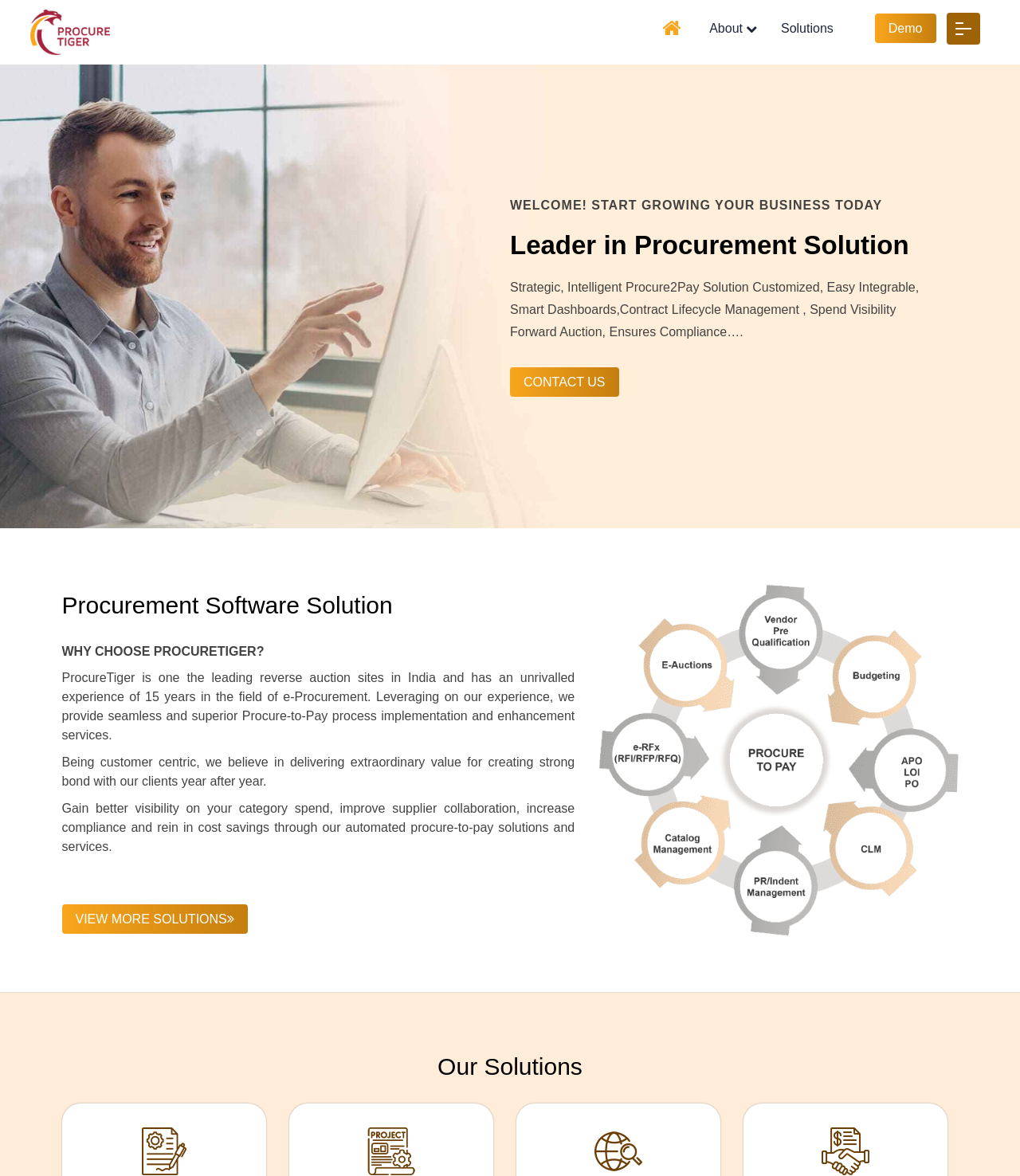What can be done through ProcureTiger's automated procure-to-pay solutions?
Based on the image, answer the question with a single word or brief phrase.

Increase compliance and cost savings